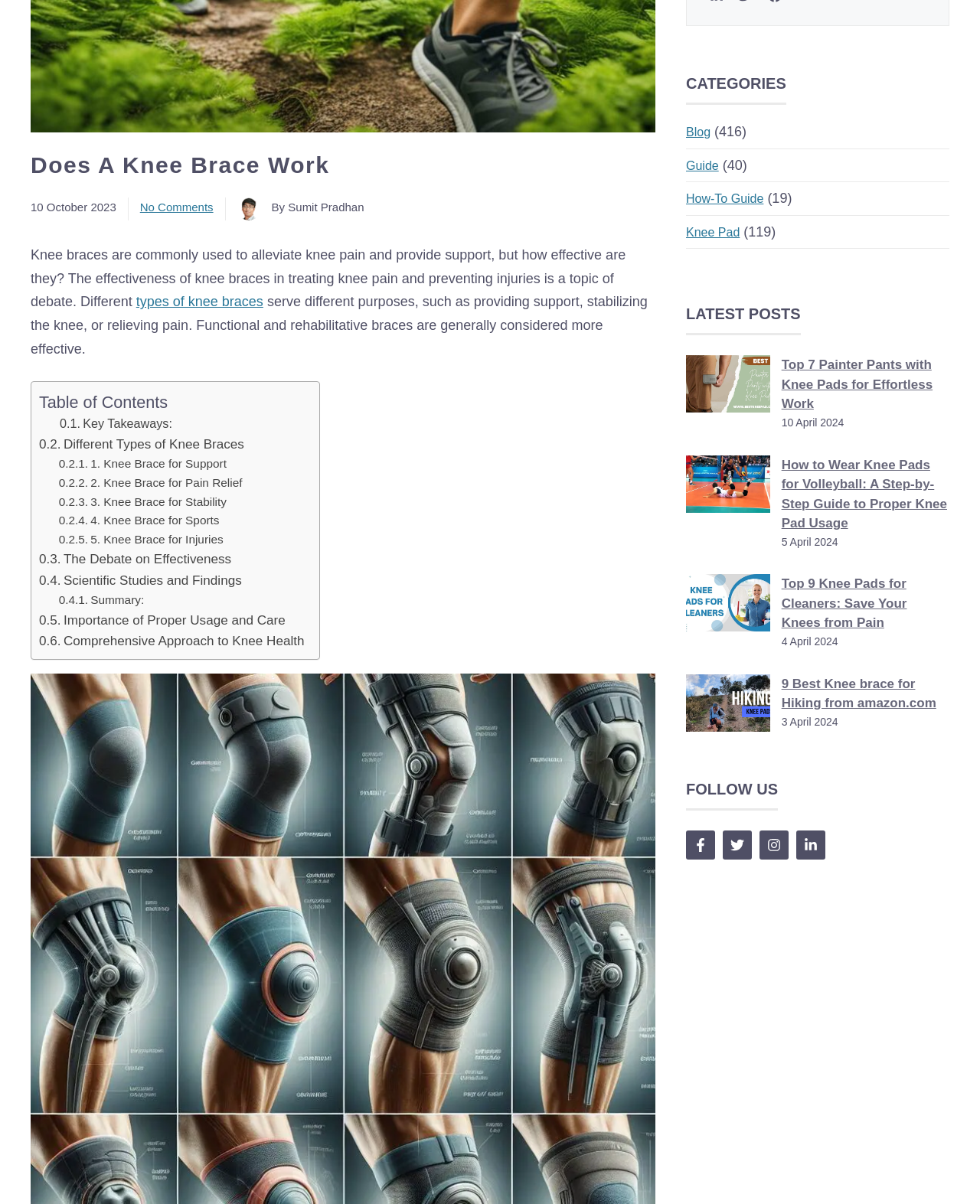Given the element description, predict the bounding box coordinates in the format (top-left x, top-left y, bottom-right x, bottom-right y). Make sure all values are between 0 and 1. Here is the element description: Knee Pad

[0.7, 0.187, 0.755, 0.198]